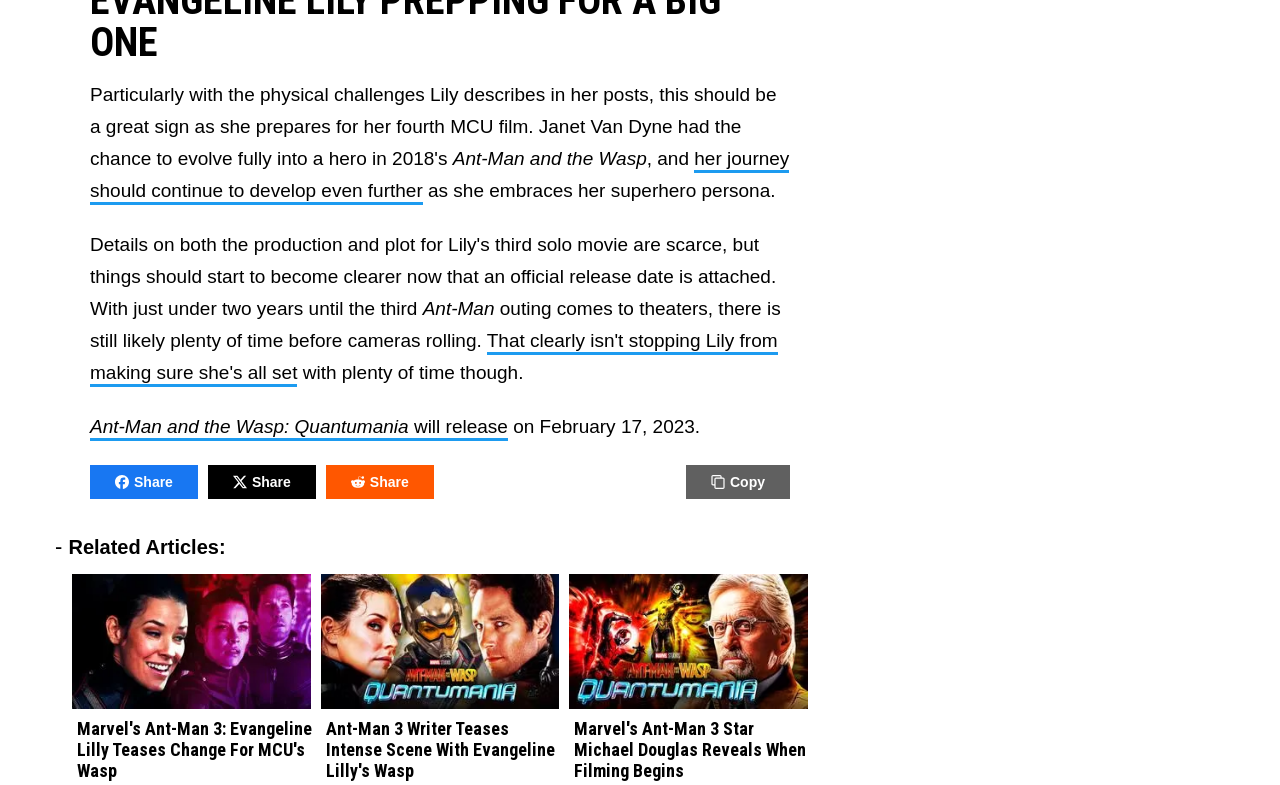Using a single word or phrase, answer the following question: 
What is the superhero persona of the main character?

Wasp